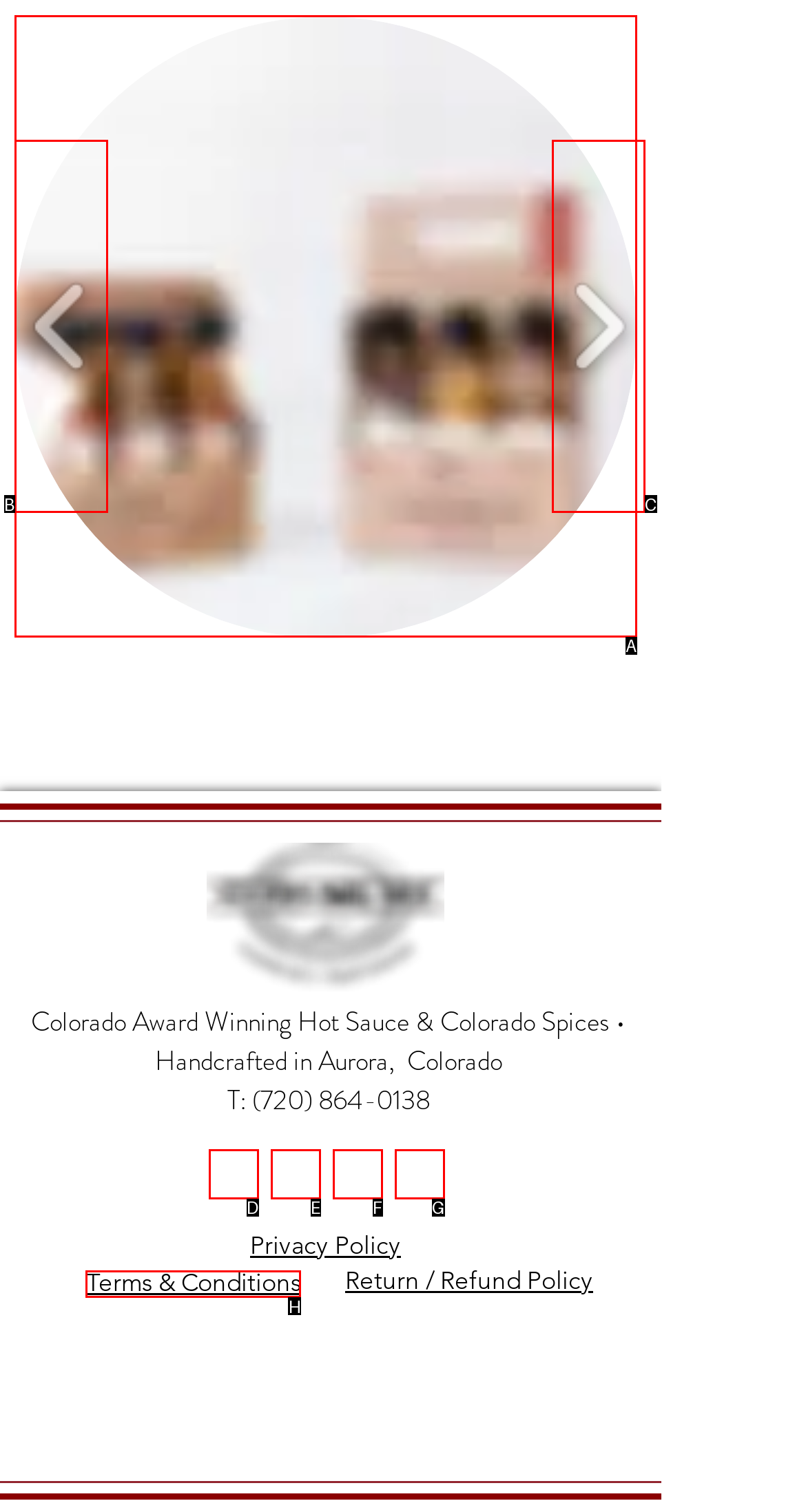Identify the HTML element that best matches the description: More info. Provide your answer by selecting the corresponding letter from the given options.

None